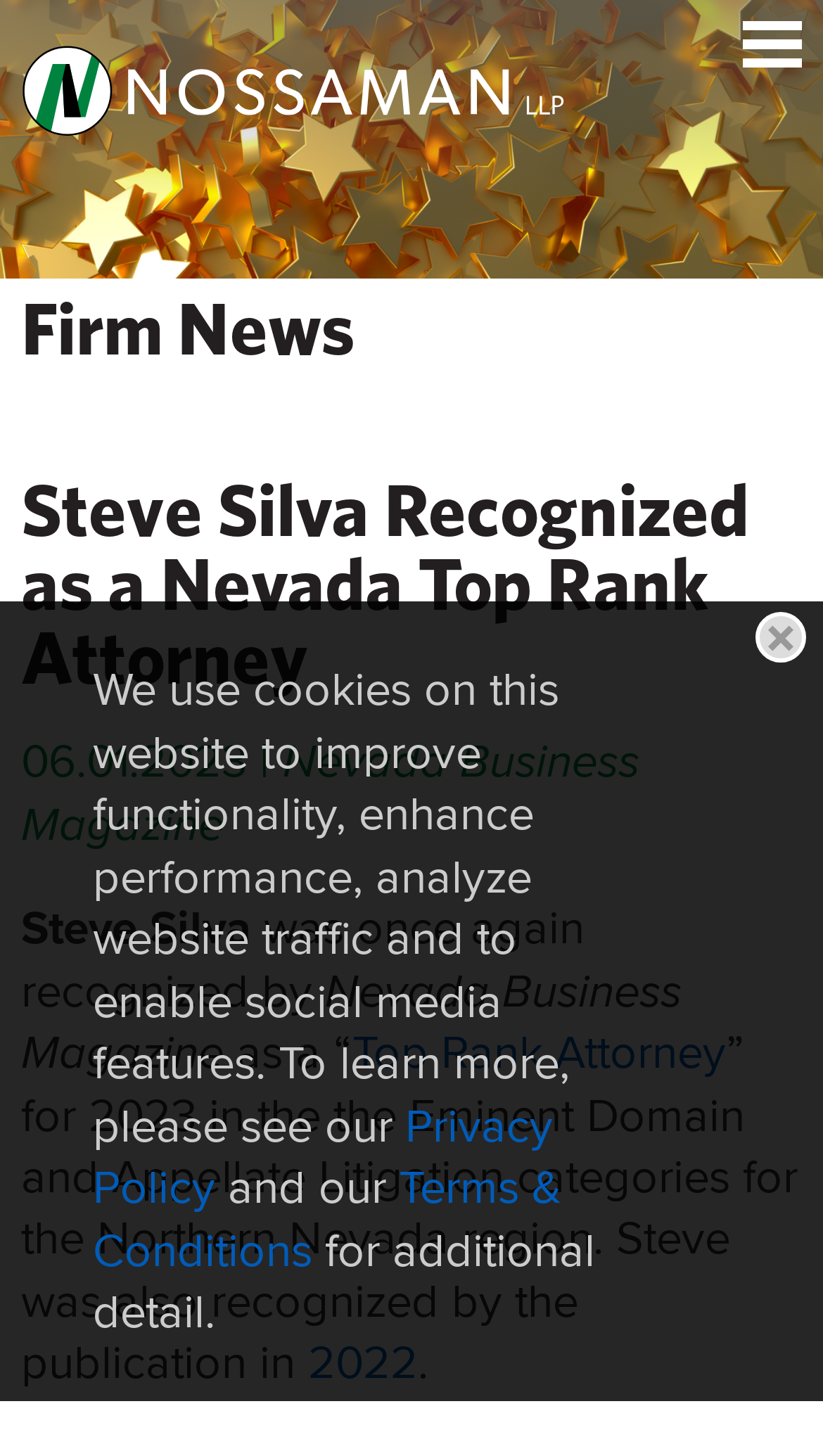Using the details in the image, give a detailed response to the question below:
What is the name of the publication that recognized Steve Silva?

I found the answer by looking at the StaticText element with the text 'Nevada Business Magazine' which is likely the name of the publication that recognized Steve Silva.